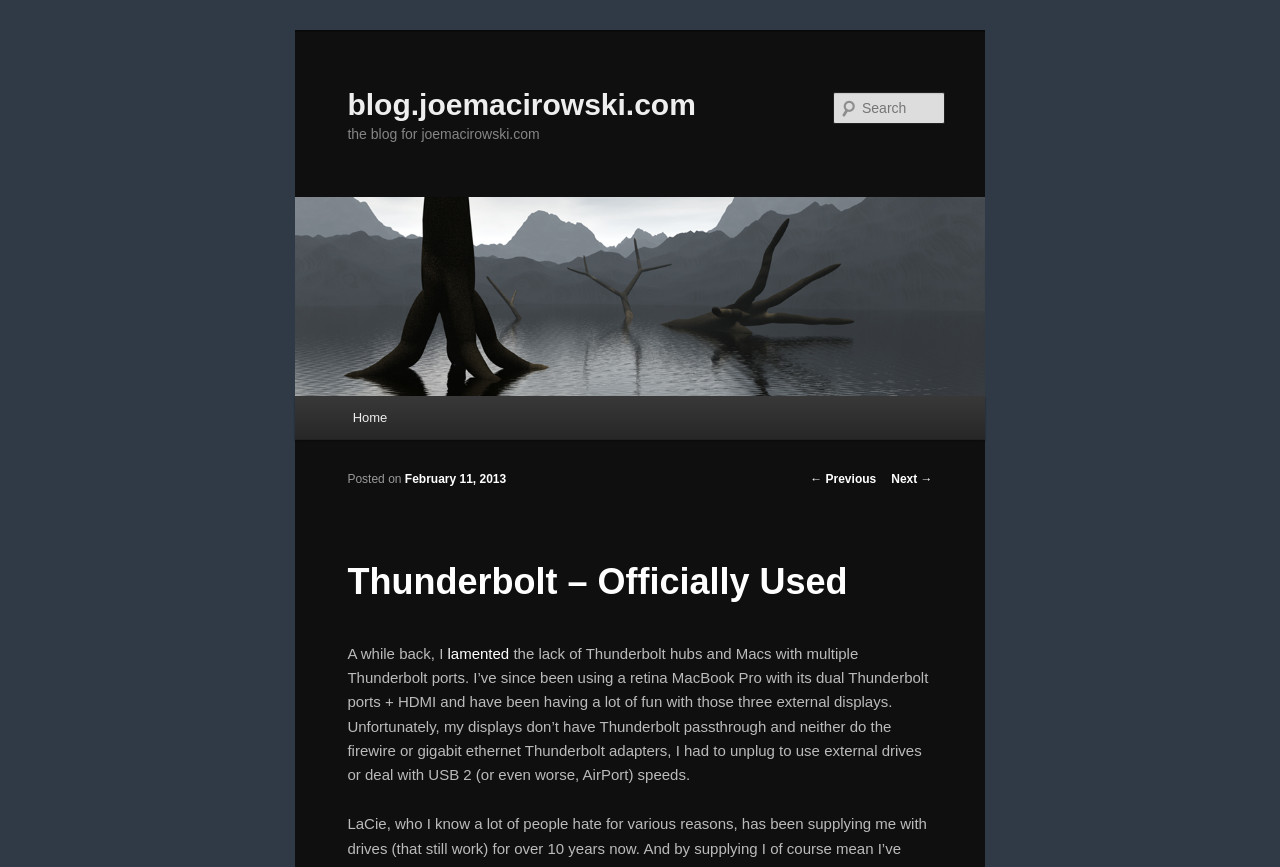What is the author's previous complaint? From the image, respond with a single word or brief phrase.

lack of Thunderbolt hubs and Macs with multiple Thunderbolt ports